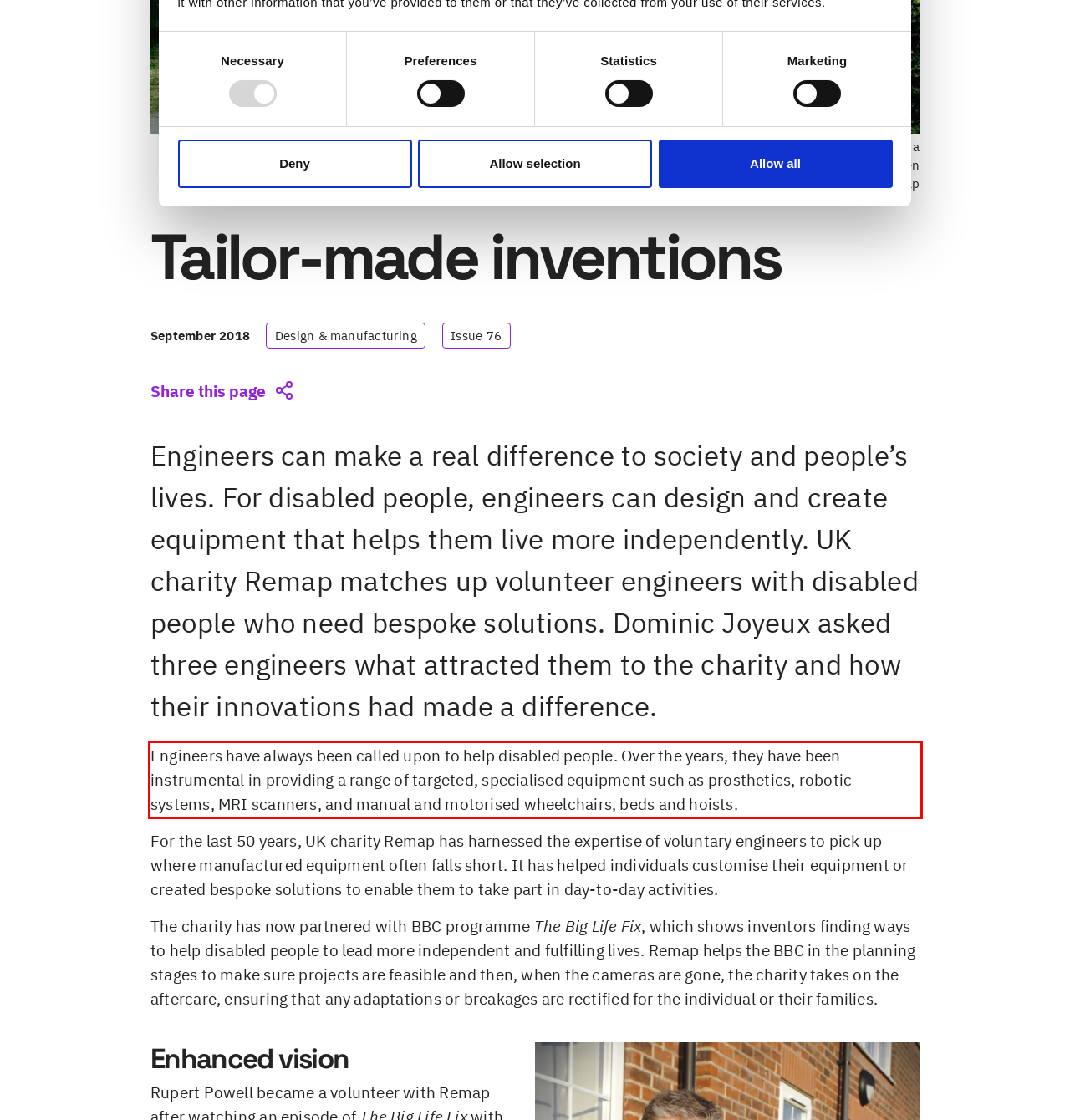Please analyze the screenshot of a webpage and extract the text content within the red bounding box using OCR.

Engineers have always been called upon to help disabled people. Over the years, they have been instrumental in providing a range of targeted, specialised equipment such as prosthetics, robotic systems, MRI scanners, and manual and motorised wheelchairs, beds and hoists.